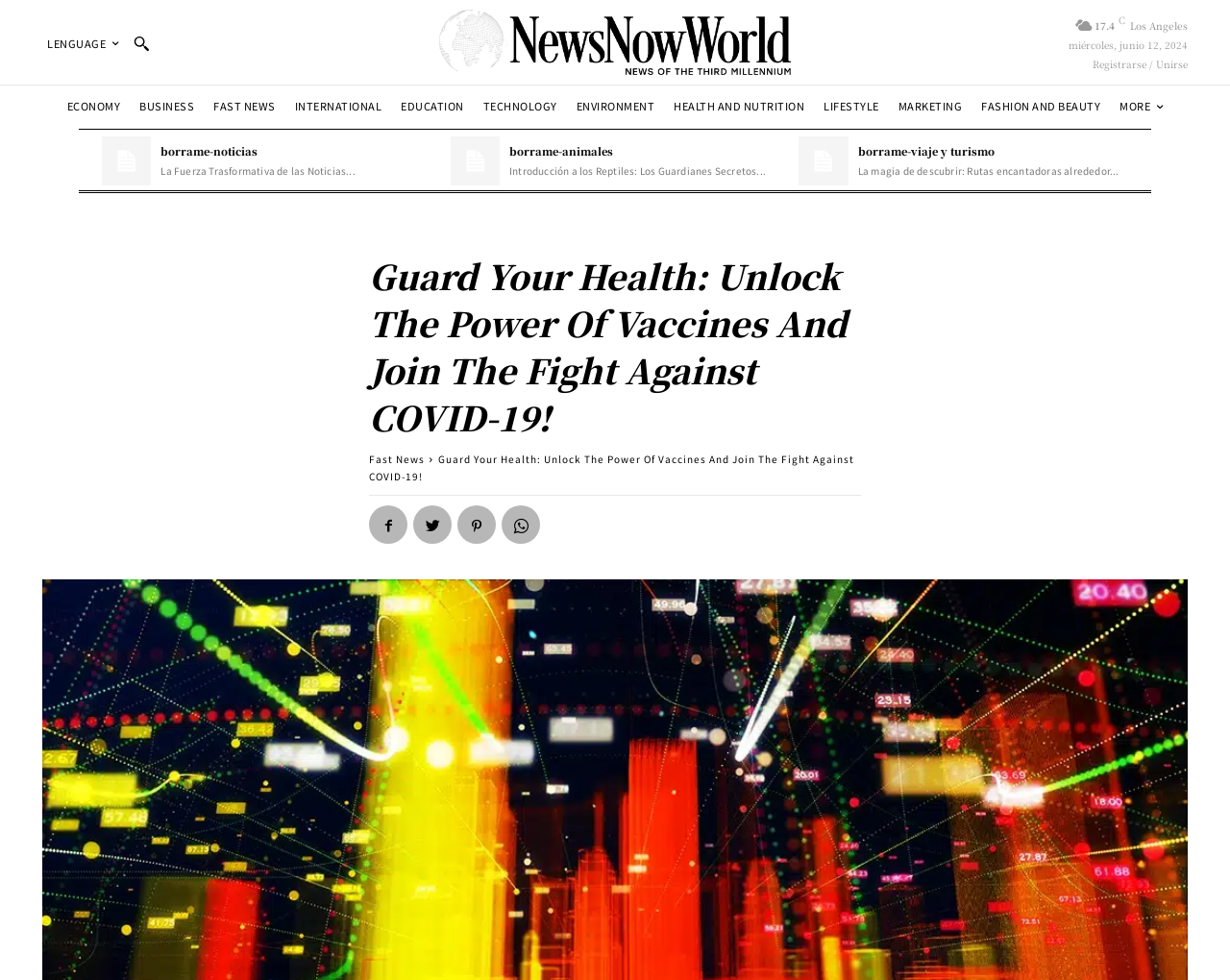Identify the bounding box coordinates of the region that needs to be clicked to carry out this instruction: "Click the logo". Provide these coordinates as four float numbers ranging from 0 to 1, i.e., [left, top, right, bottom].

[0.357, 0.01, 0.643, 0.076]